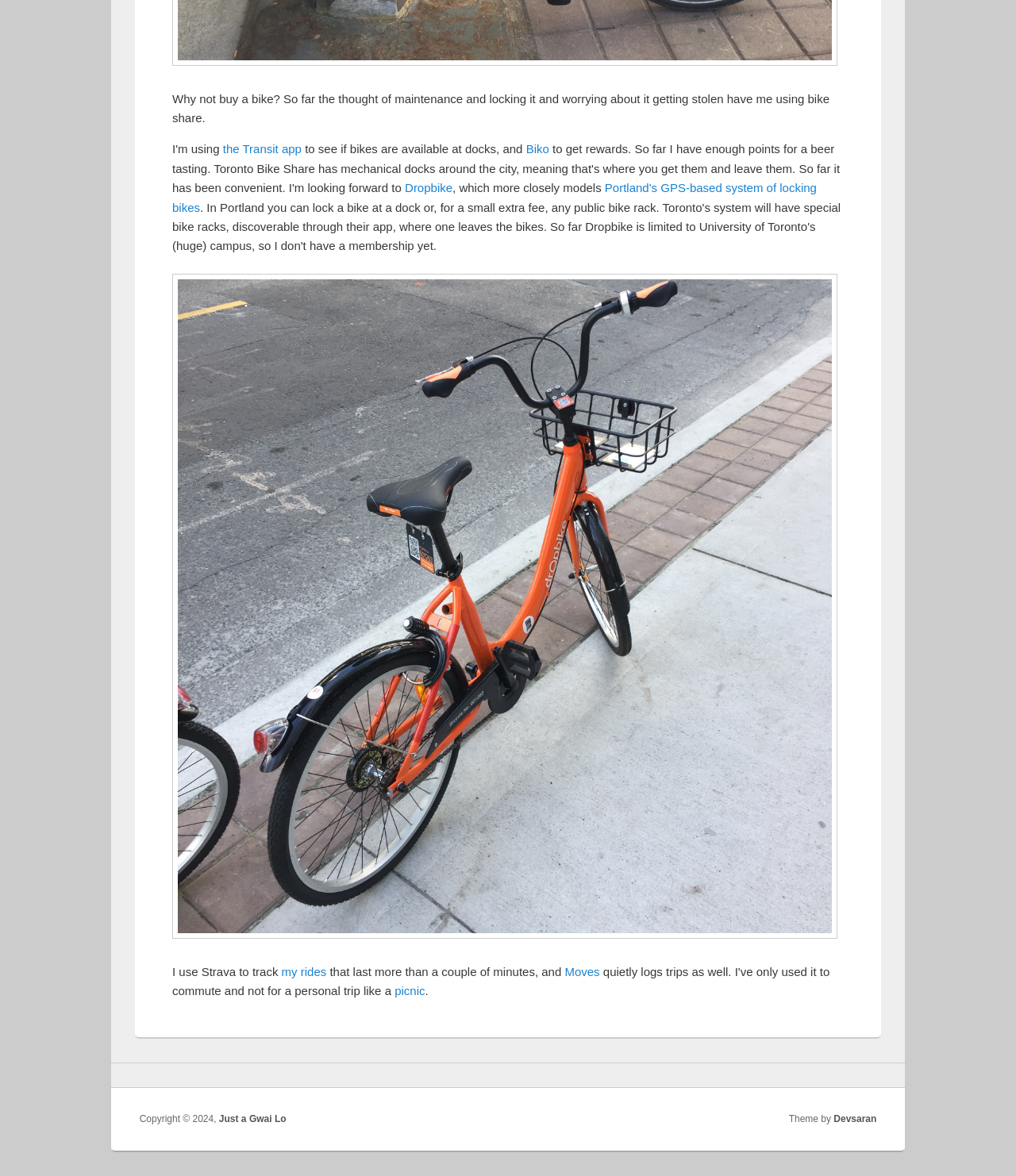Respond to the question below with a concise word or phrase:
What app does the author use to track their rides?

Strava